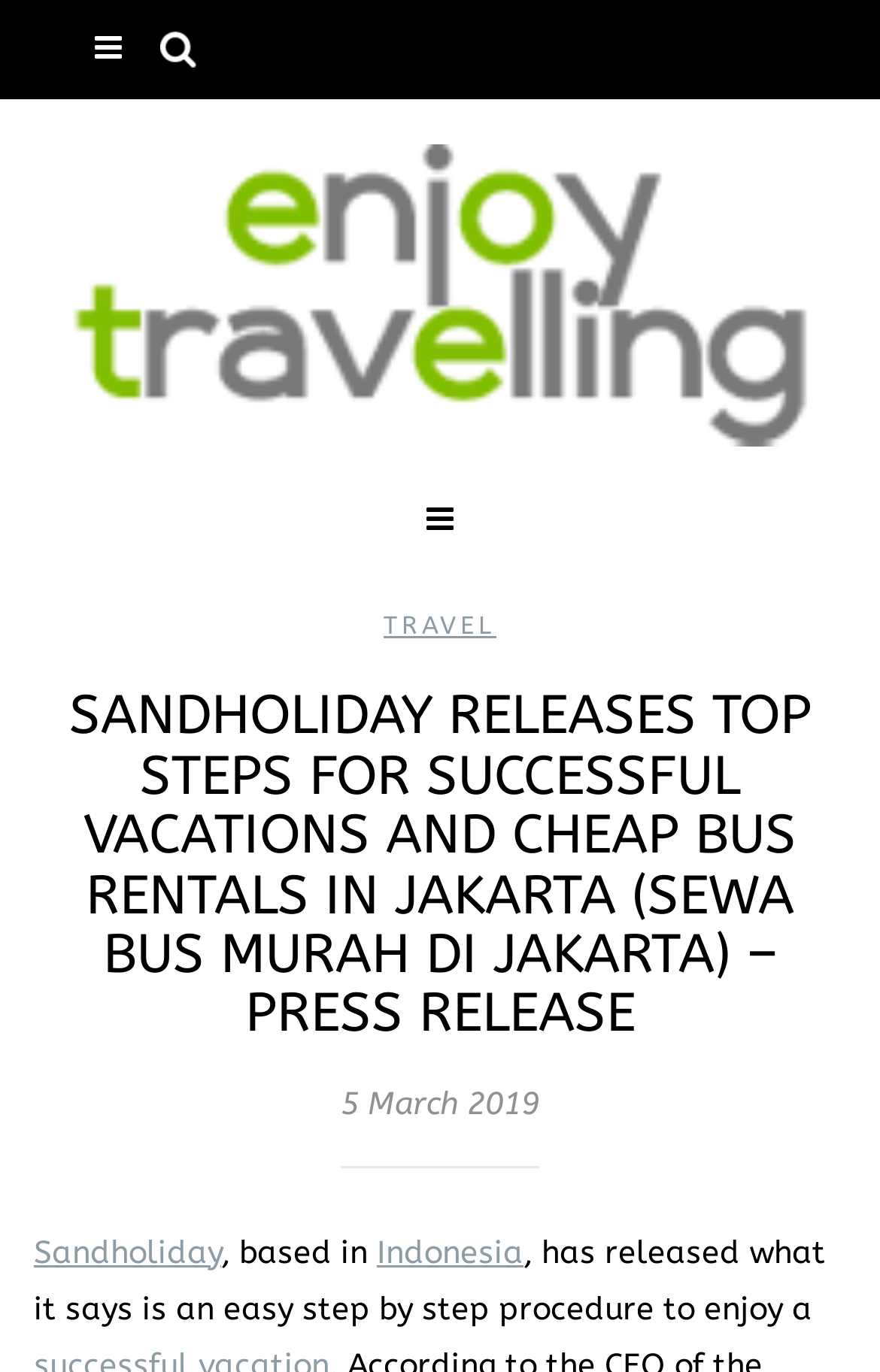What is the company releasing? Observe the screenshot and provide a one-word or short phrase answer.

Top steps for successful vacations